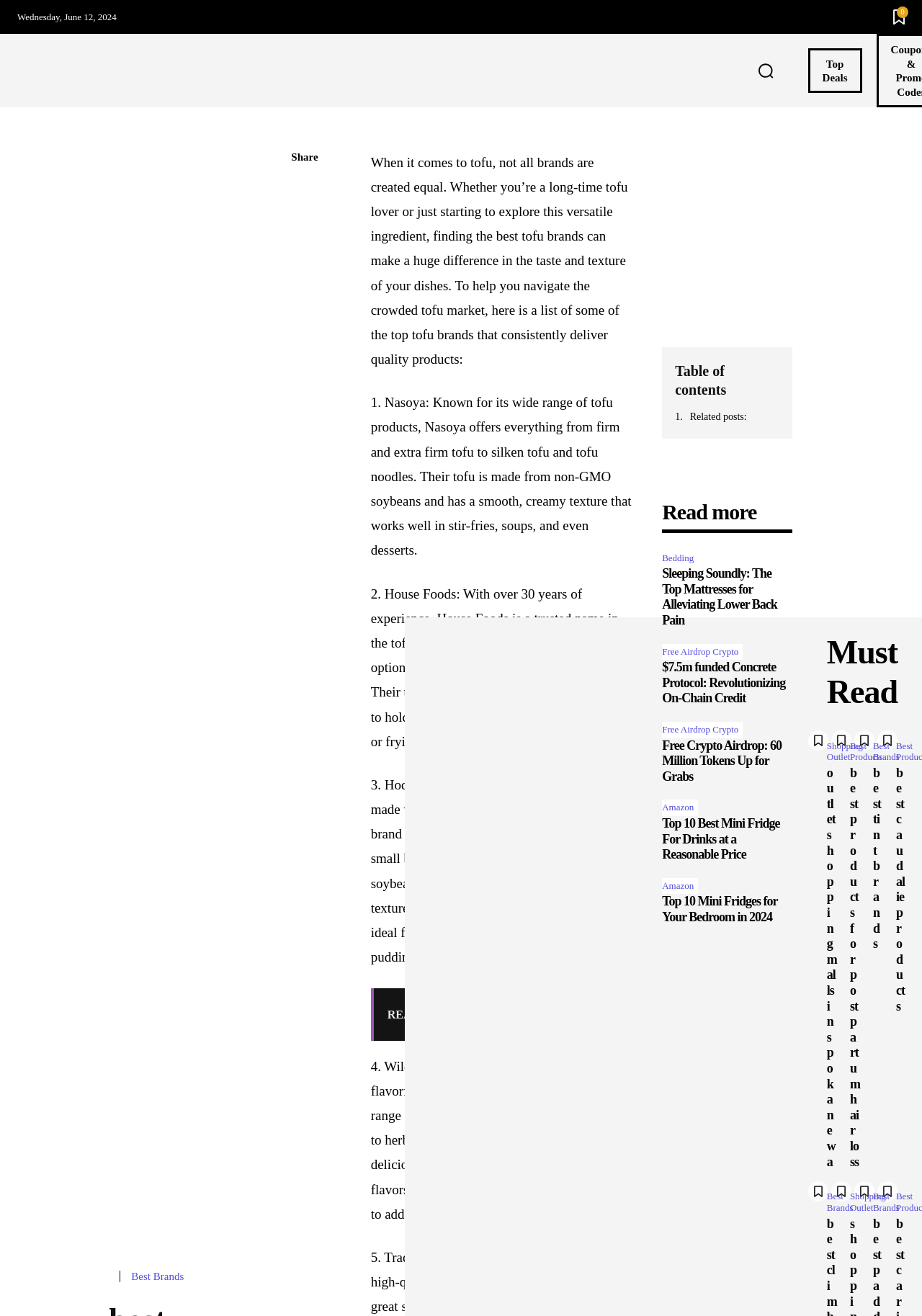Specify the bounding box coordinates of the area that needs to be clicked to achieve the following instruction: "Read more about best socket brand in The USA".

[0.402, 0.751, 0.687, 0.791]